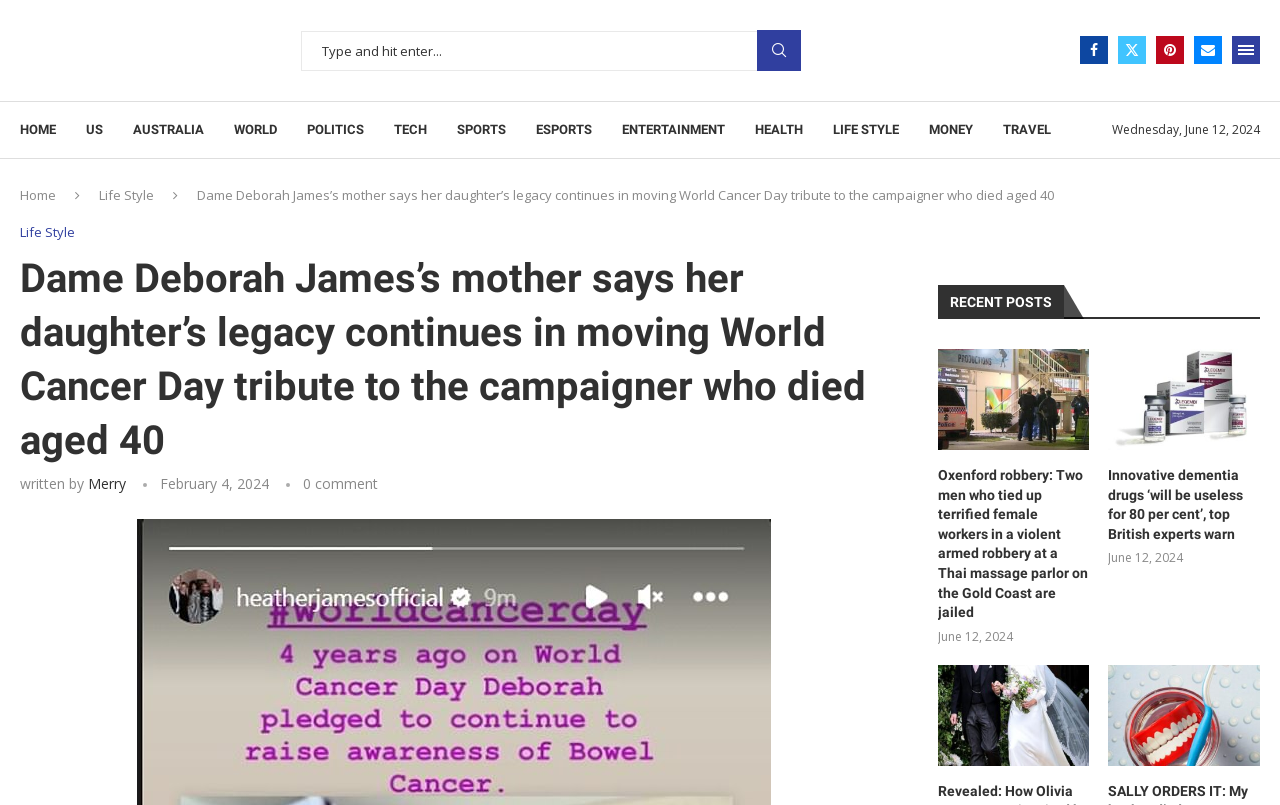What is the name of the author of the article about Dame Deborah James?
Please answer using one word or phrase, based on the screenshot.

Merry